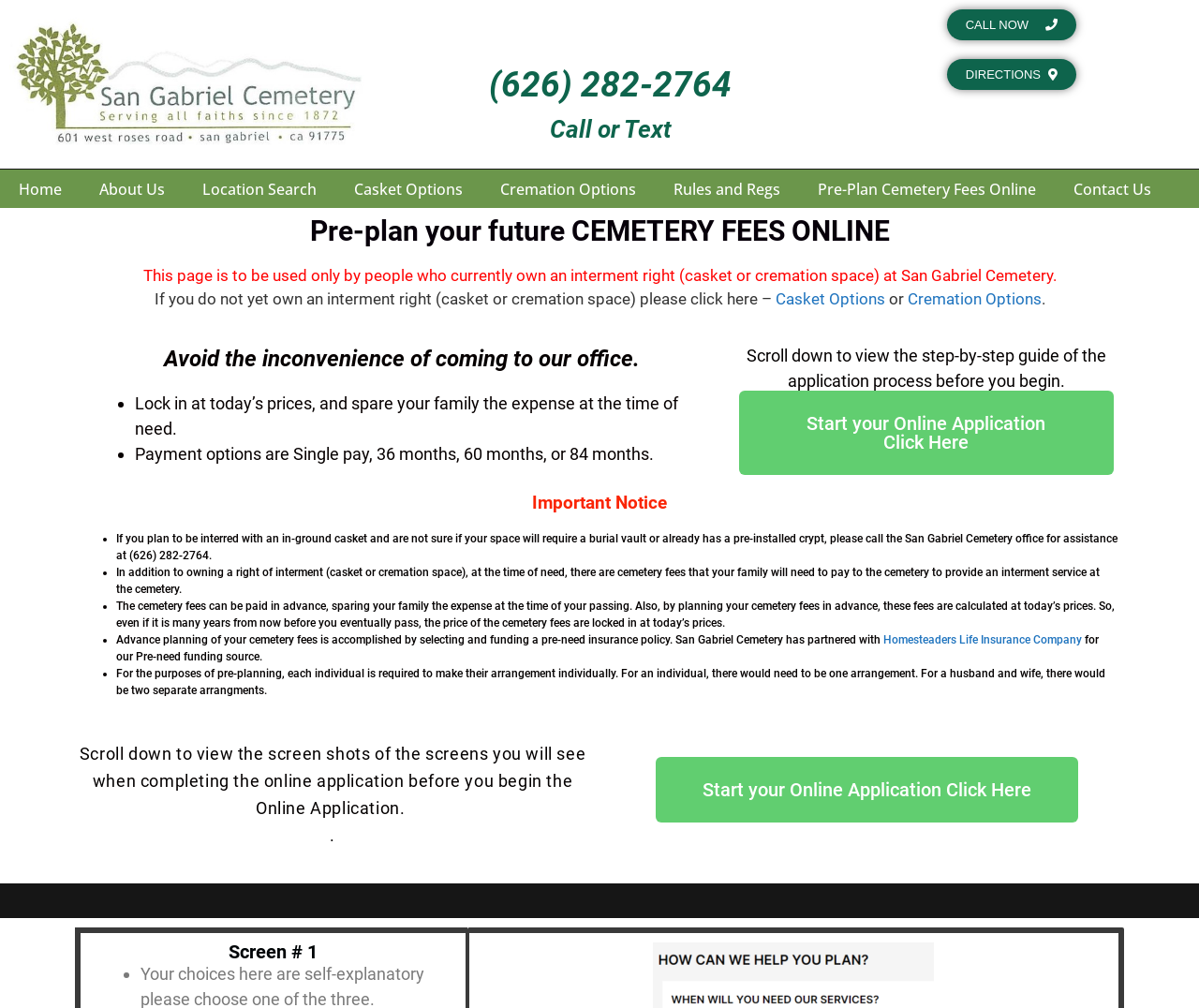Given the element description "Homesteaders Life Insurance Company", identify the bounding box of the corresponding UI element.

[0.736, 0.628, 0.902, 0.641]